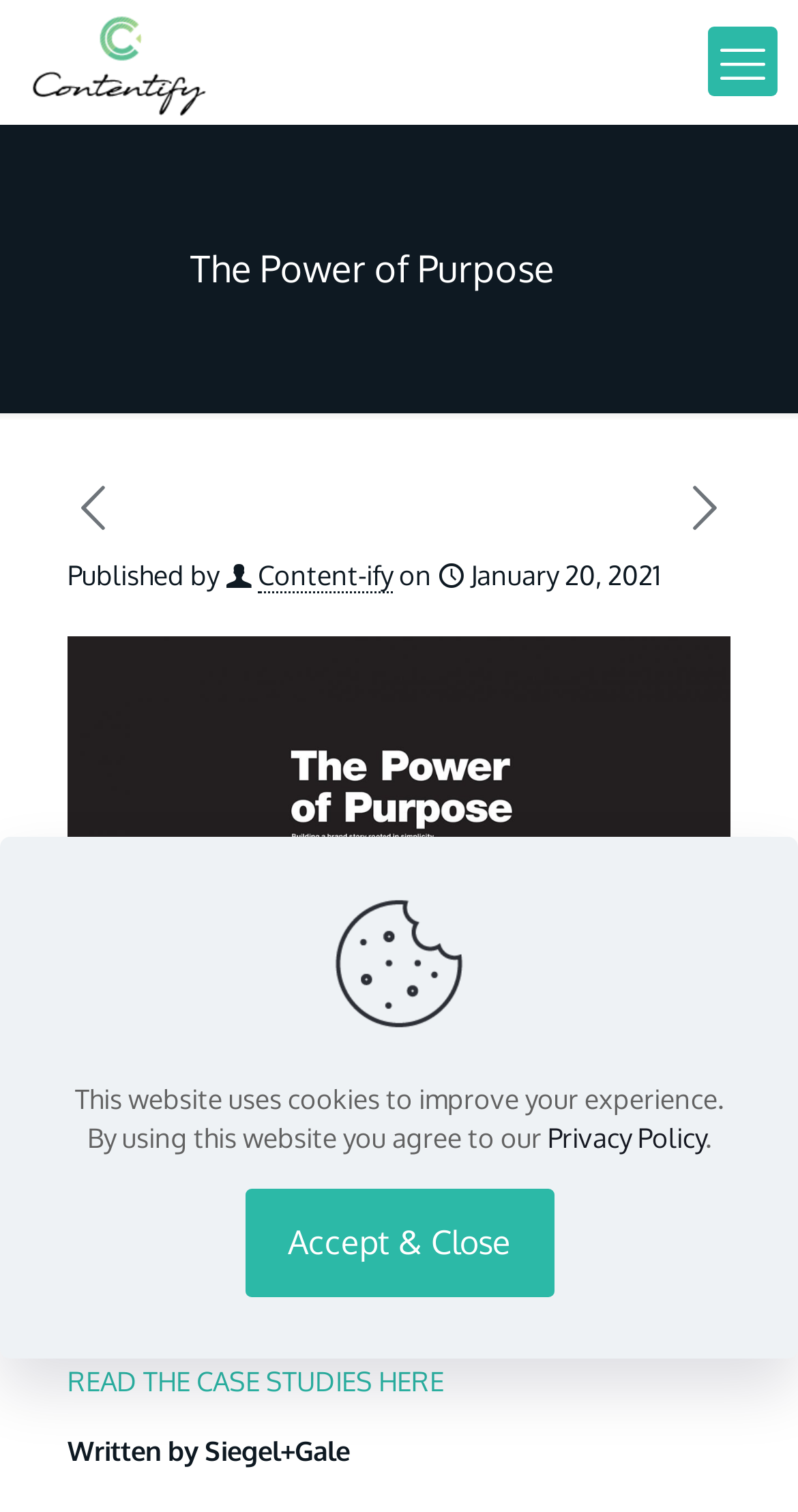What is the topic of the case studies?
Provide a thorough and detailed answer to the question.

The topic of the case studies is Purpose, which is mentioned in the image caption 'Purpose' and also in the text 'The Power of Purpose'.